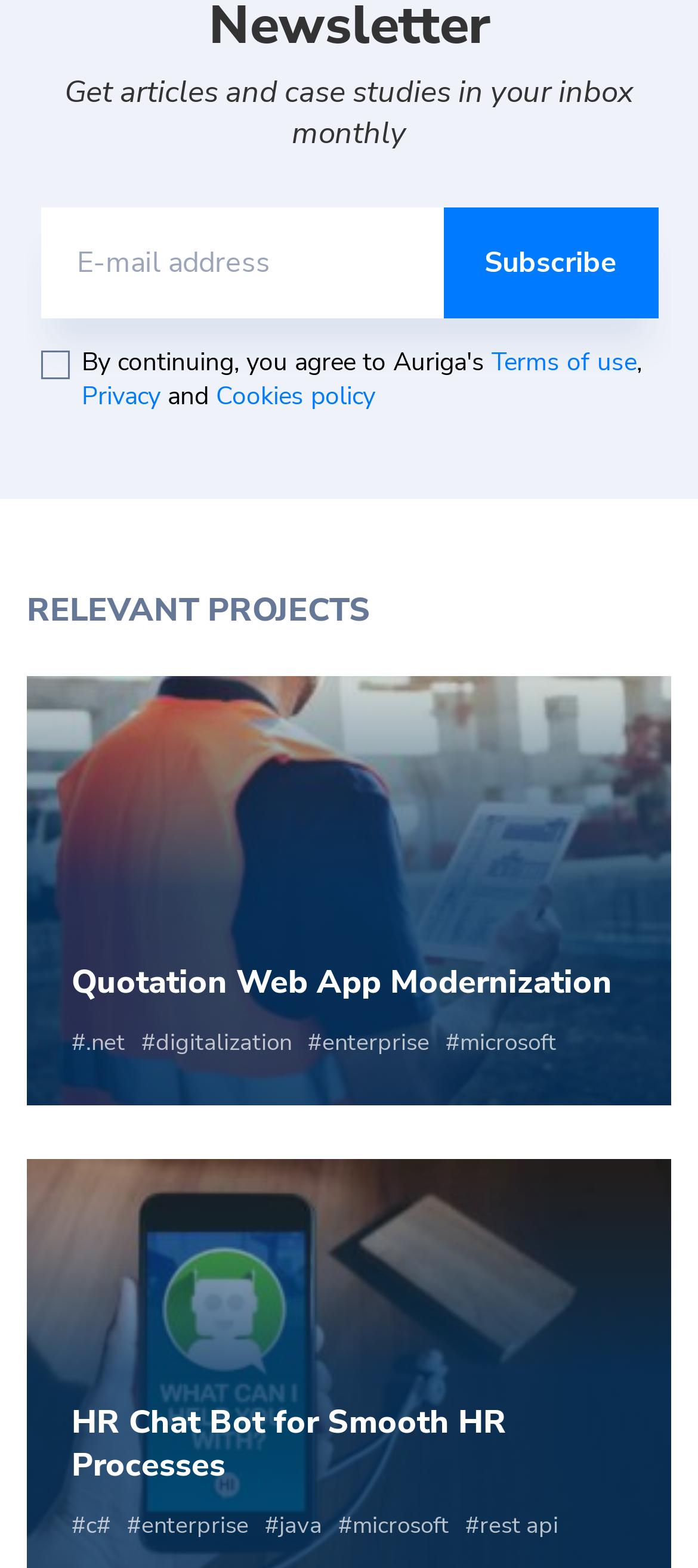By analyzing the image, answer the following question with a detailed response: What is the relationship between the 'Terms of use', 'Privacy', and 'Cookies policy' links?

The links 'Terms of use', 'Privacy', and 'Cookies policy' are located at the bottom of the contact form and are separated by commas. This suggests that they are related to the website's policies and are provided for the user's information.